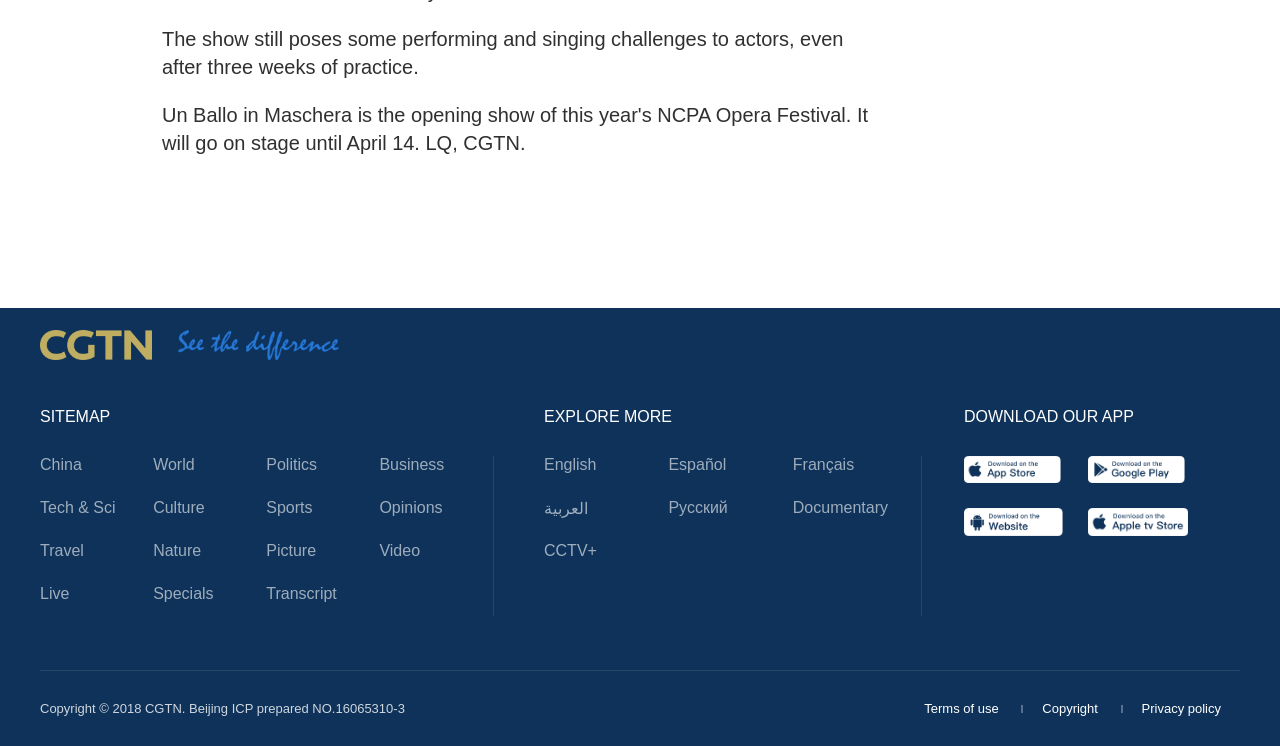Bounding box coordinates are specified in the format (top-left x, top-left y, bottom-right x, bottom-right y). All values are floating point numbers bounded between 0 and 1. Please provide the bounding box coordinate of the region this sentence describes: Privacy policy

[0.877, 0.939, 0.969, 0.959]